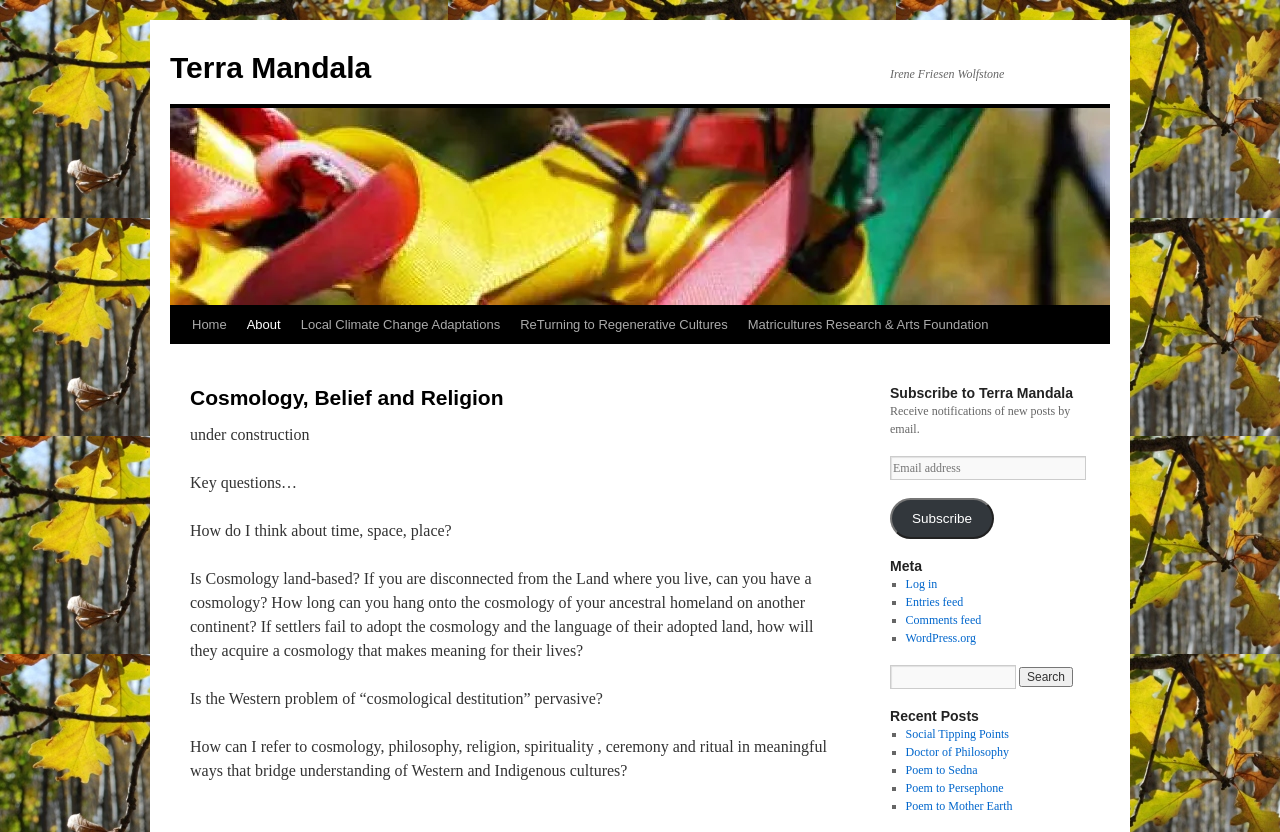Please identify the bounding box coordinates of the clickable region that I should interact with to perform the following instruction: "Read the recent post Social Tipping Points". The coordinates should be expressed as four float numbers between 0 and 1, i.e., [left, top, right, bottom].

[0.707, 0.874, 0.788, 0.891]